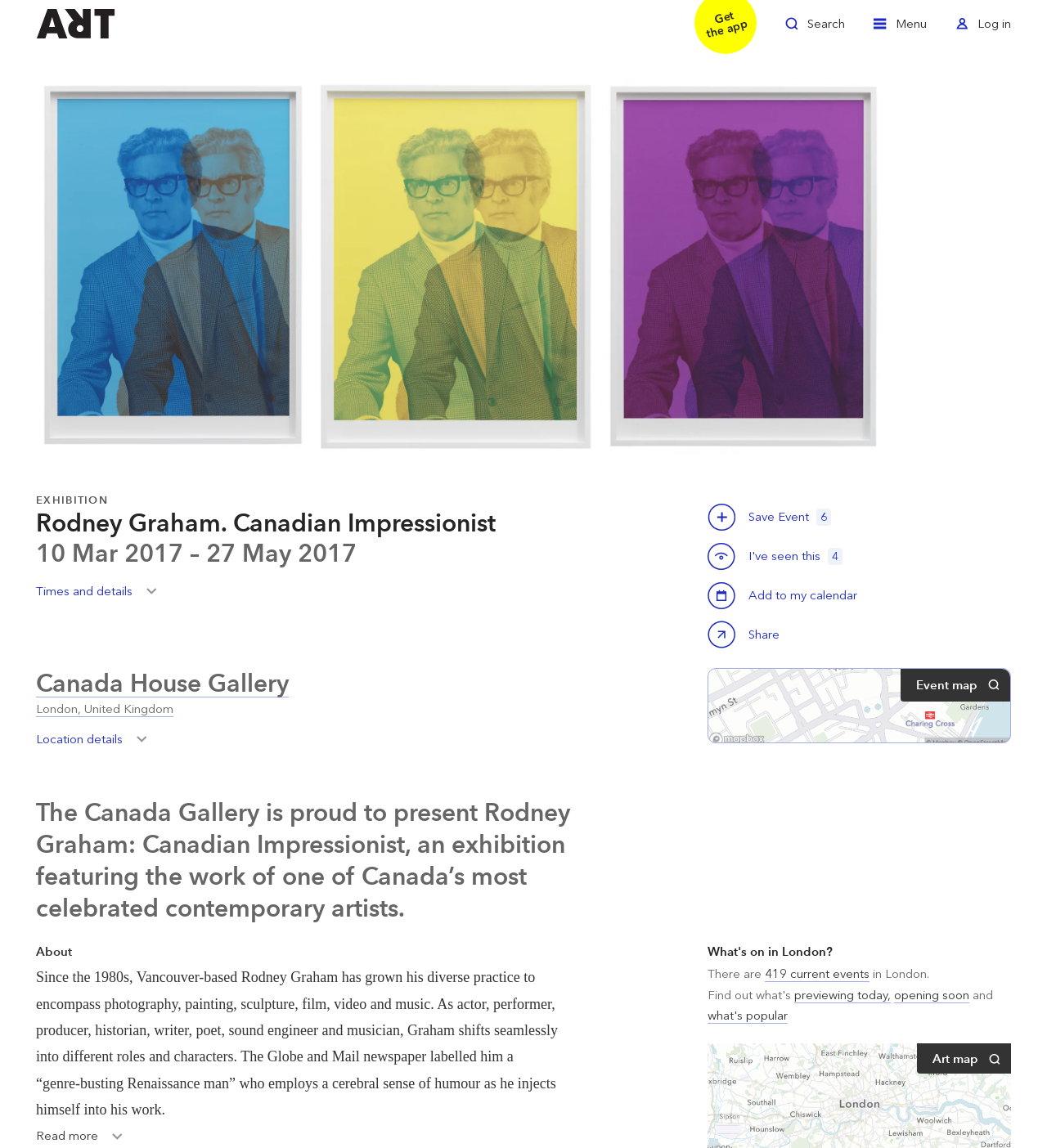Please find the bounding box coordinates of the clickable region needed to complete the following instruction: "Go to EDUCATION page". The bounding box coordinates must consist of four float numbers between 0 and 1, i.e., [left, top, right, bottom].

None